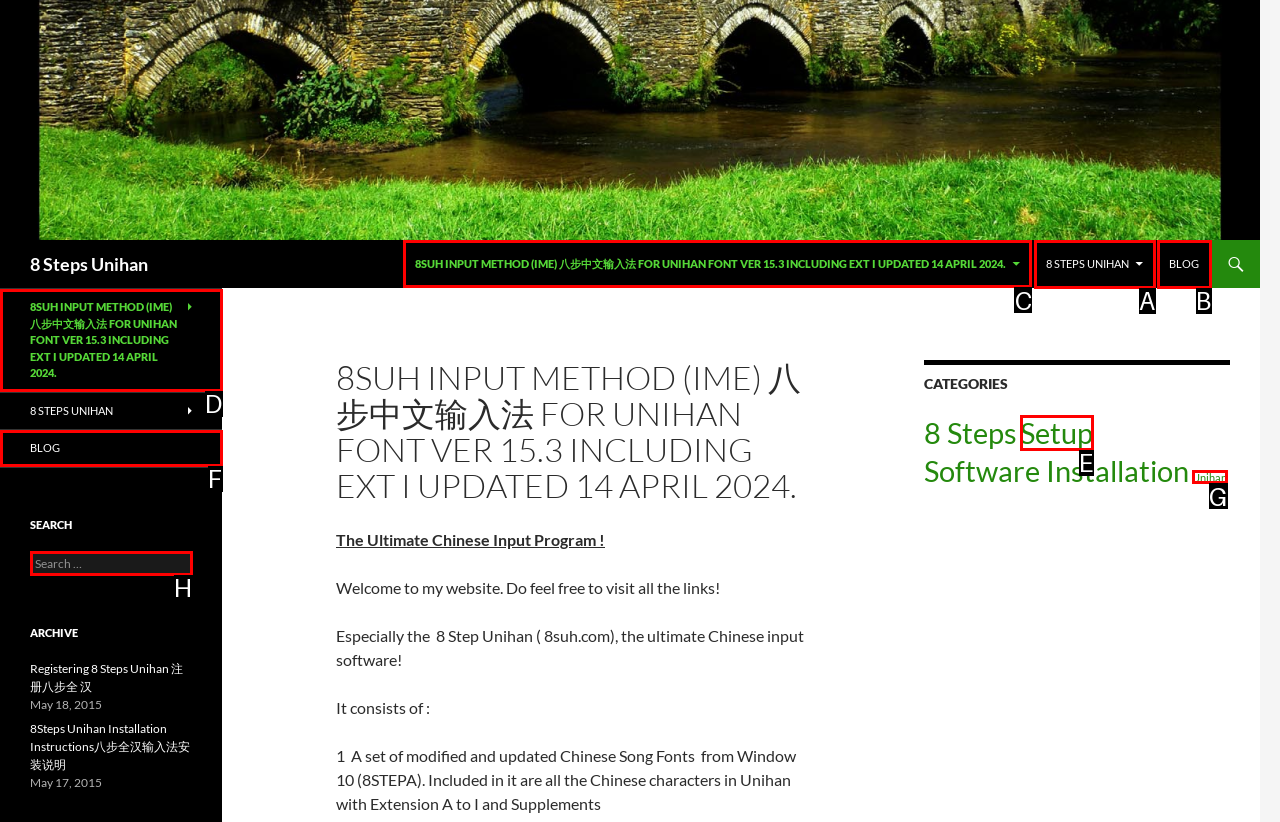Determine the letter of the UI element that will complete the task: Learn about 8 Steps Unihan
Reply with the corresponding letter.

C